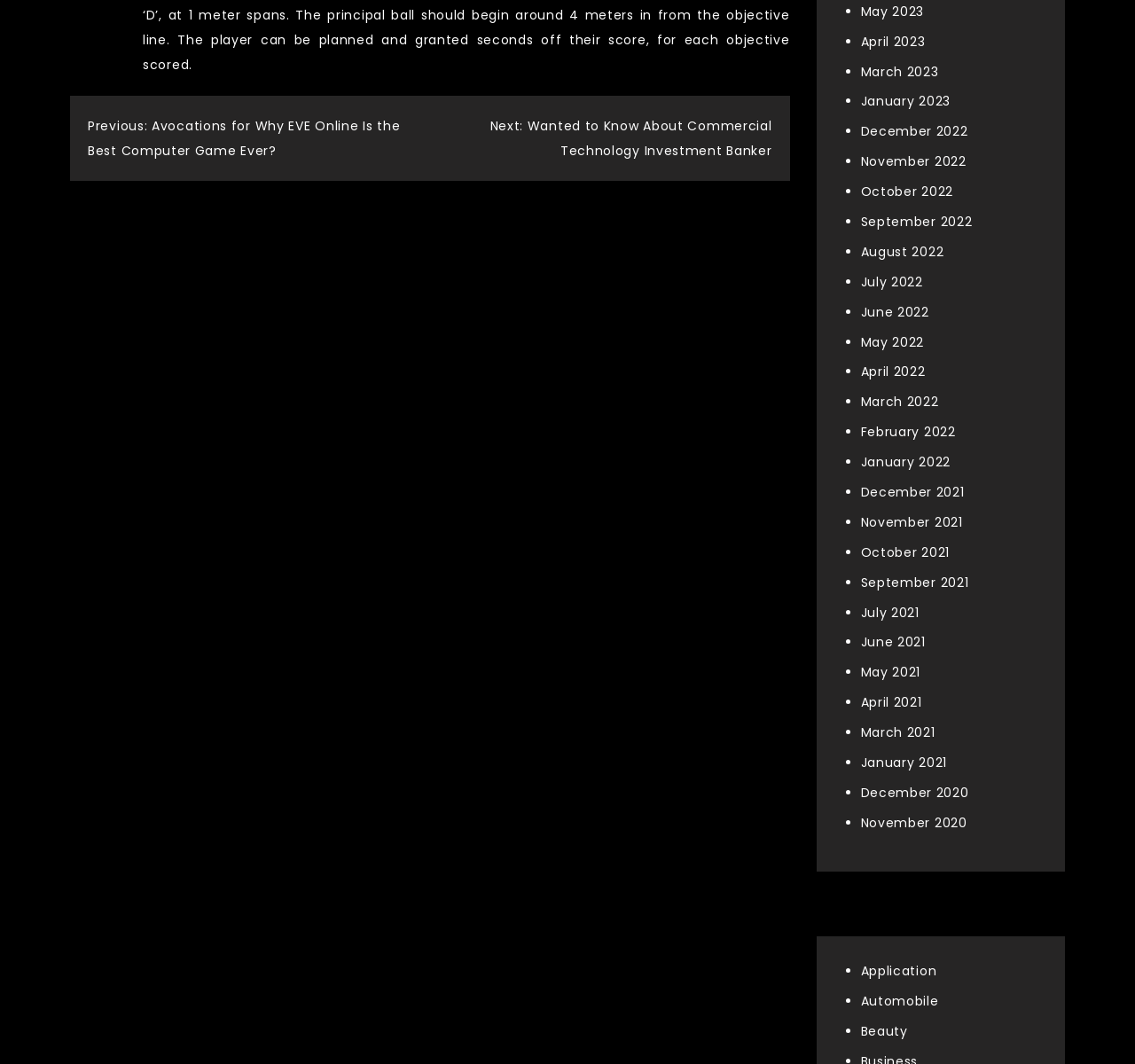Bounding box coordinates should be in the format (top-left x, top-left y, bottom-right x, bottom-right y) and all values should be floating point numbers between 0 and 1. Determine the bounding box coordinate for the UI element described as: Automobile

[0.758, 0.933, 0.827, 0.949]